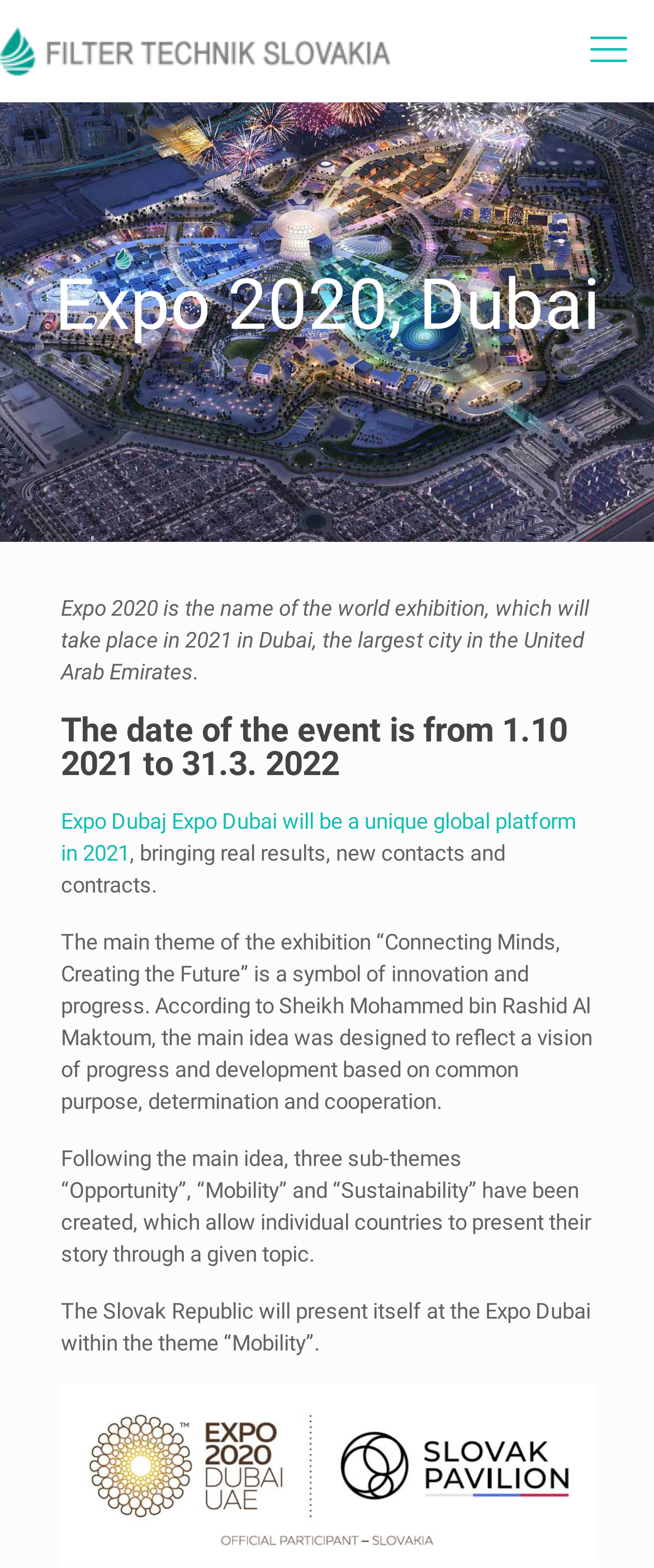How many links are there on the webpage?
Look at the screenshot and give a one-word or phrase answer.

4